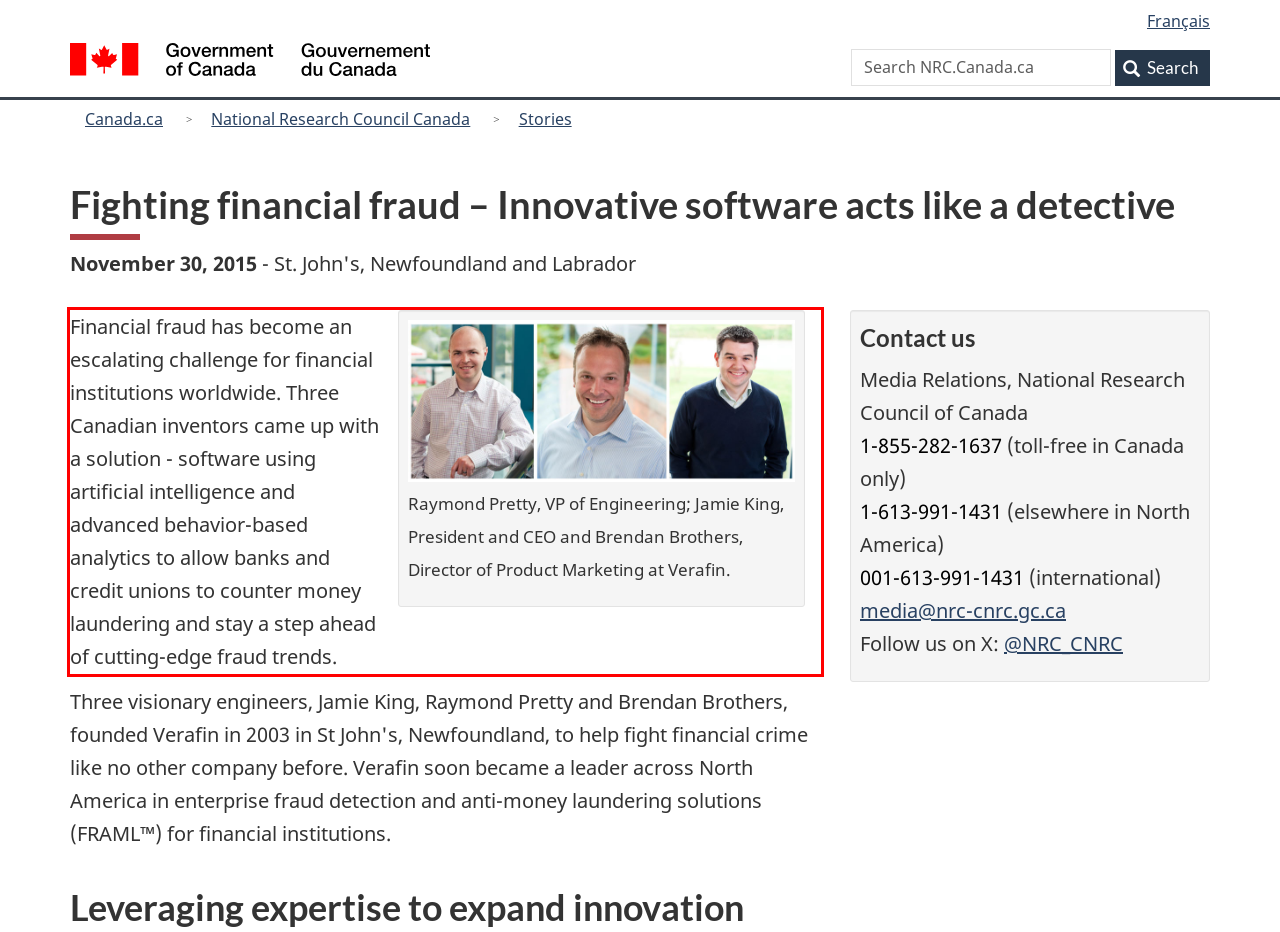Please recognize and transcribe the text located inside the red bounding box in the webpage image.

Financial fraud has become an escalating challenge for financial institutions worldwide. Three Canadian inventors came up with a solution - software using artificial intelligence and advanced behavior-based analytics to allow banks and credit unions to counter money laundering and stay a step ahead of cutting-edge fraud trends.